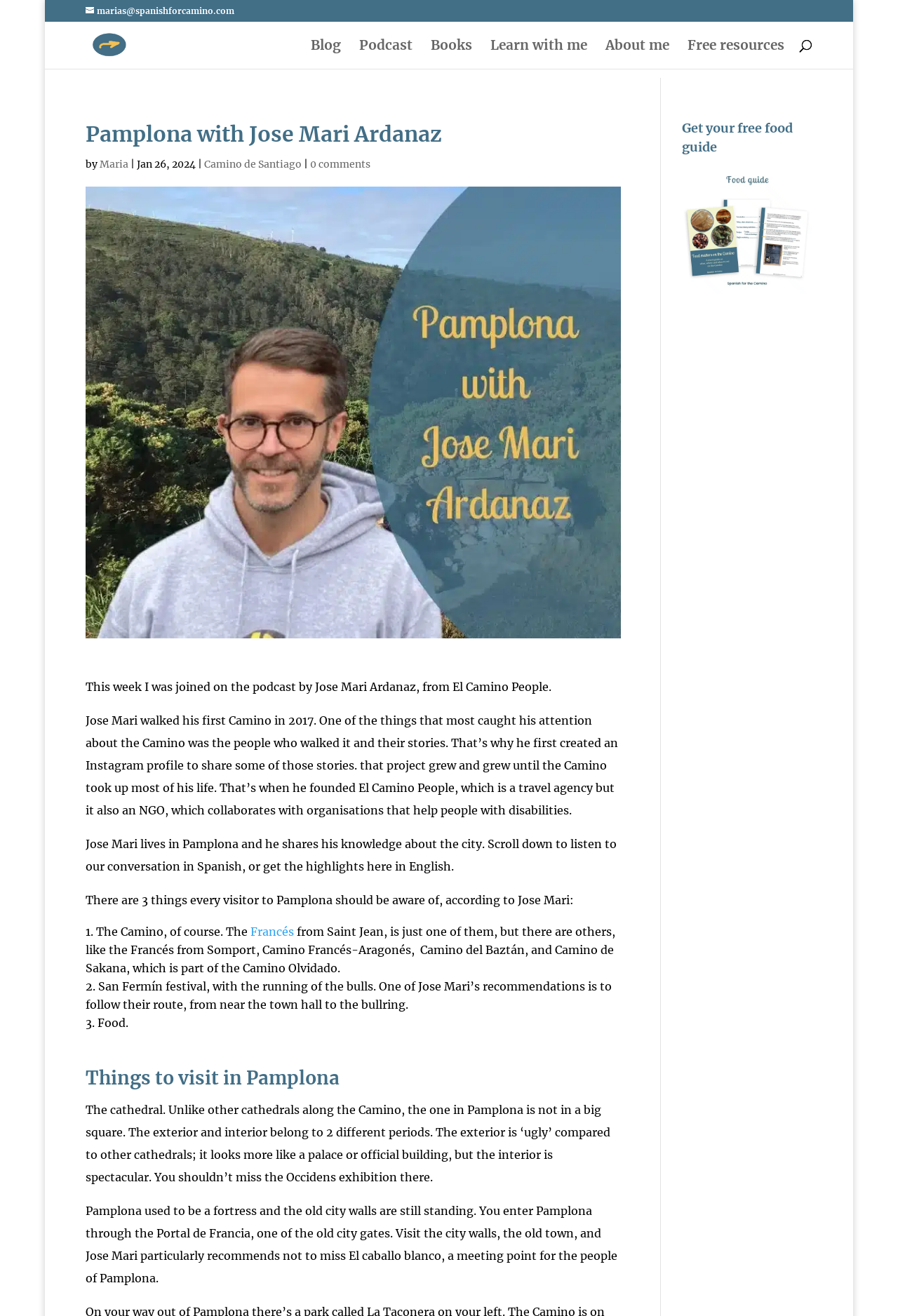Locate the bounding box coordinates of the clickable region to complete the following instruction: "Learn more about selling a home in Canada."

None